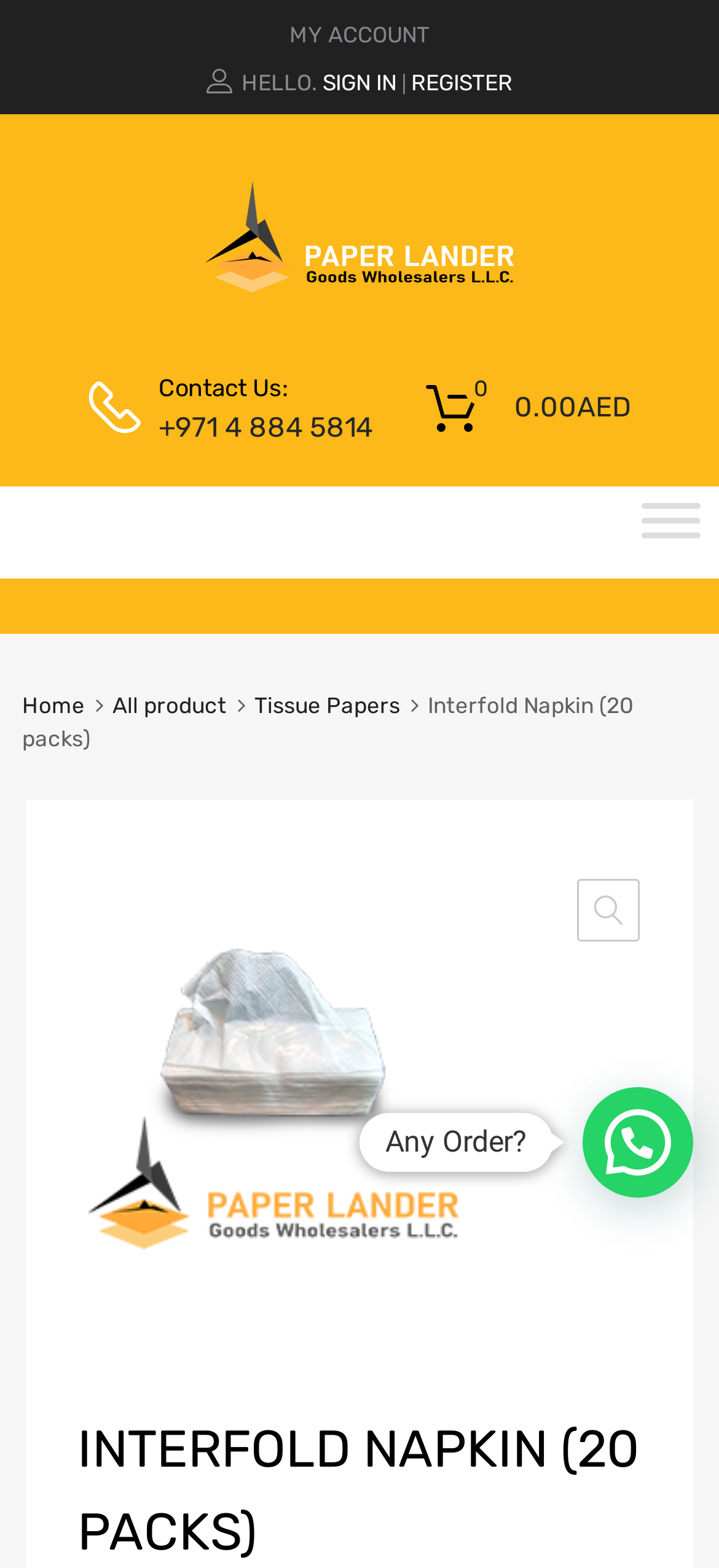Please identify the primary heading of the webpage and give its text content.

INTERFOLD NAPKIN (20 PACKS)